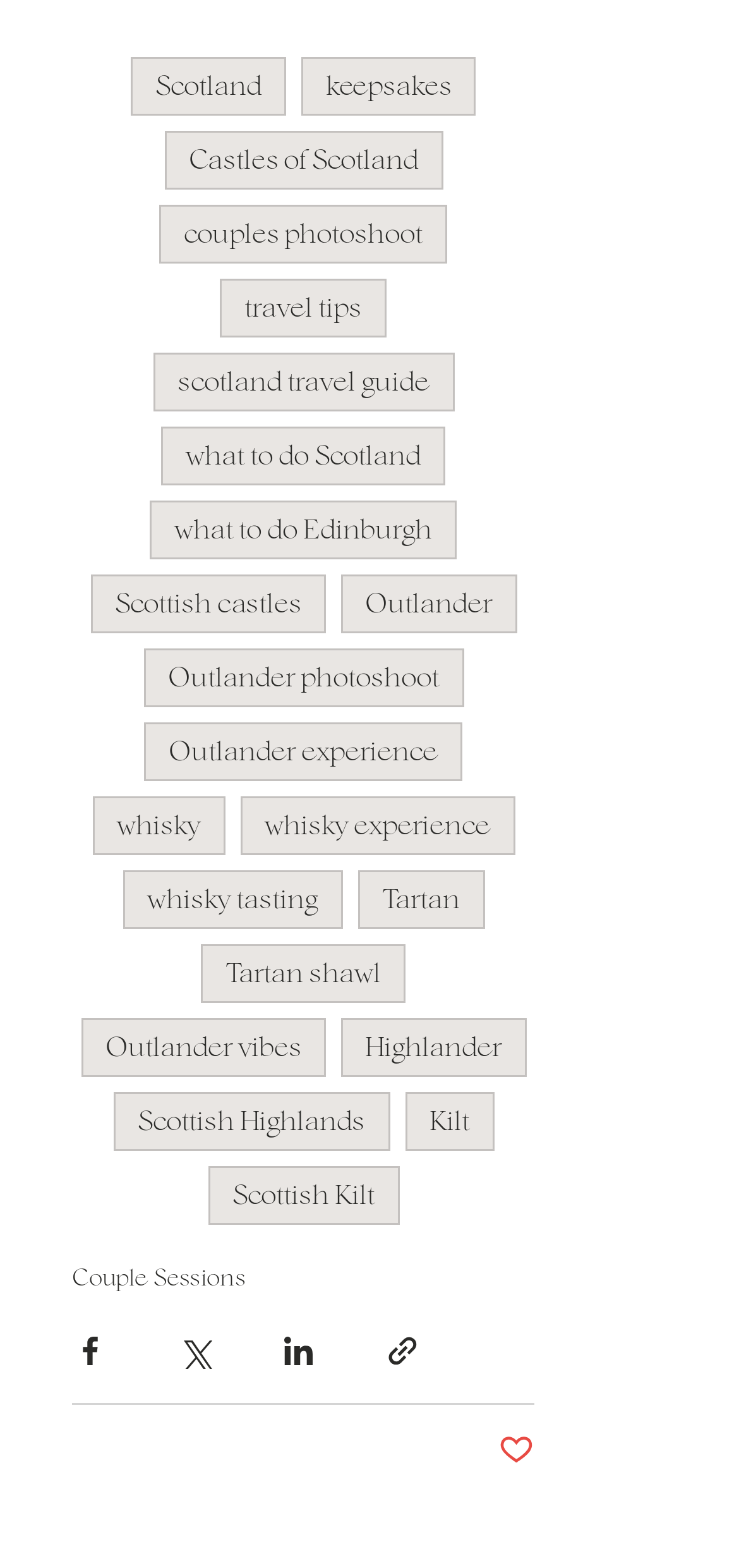What is the purpose of the buttons at the bottom?
Please give a well-detailed answer to the question.

The buttons 'Share via Facebook', 'Share via Twitter', 'Share via LinkedIn', and 'Share via link' are present at the bottom of the webpage, suggesting that their purpose is to allow users to share the content via social media platforms.